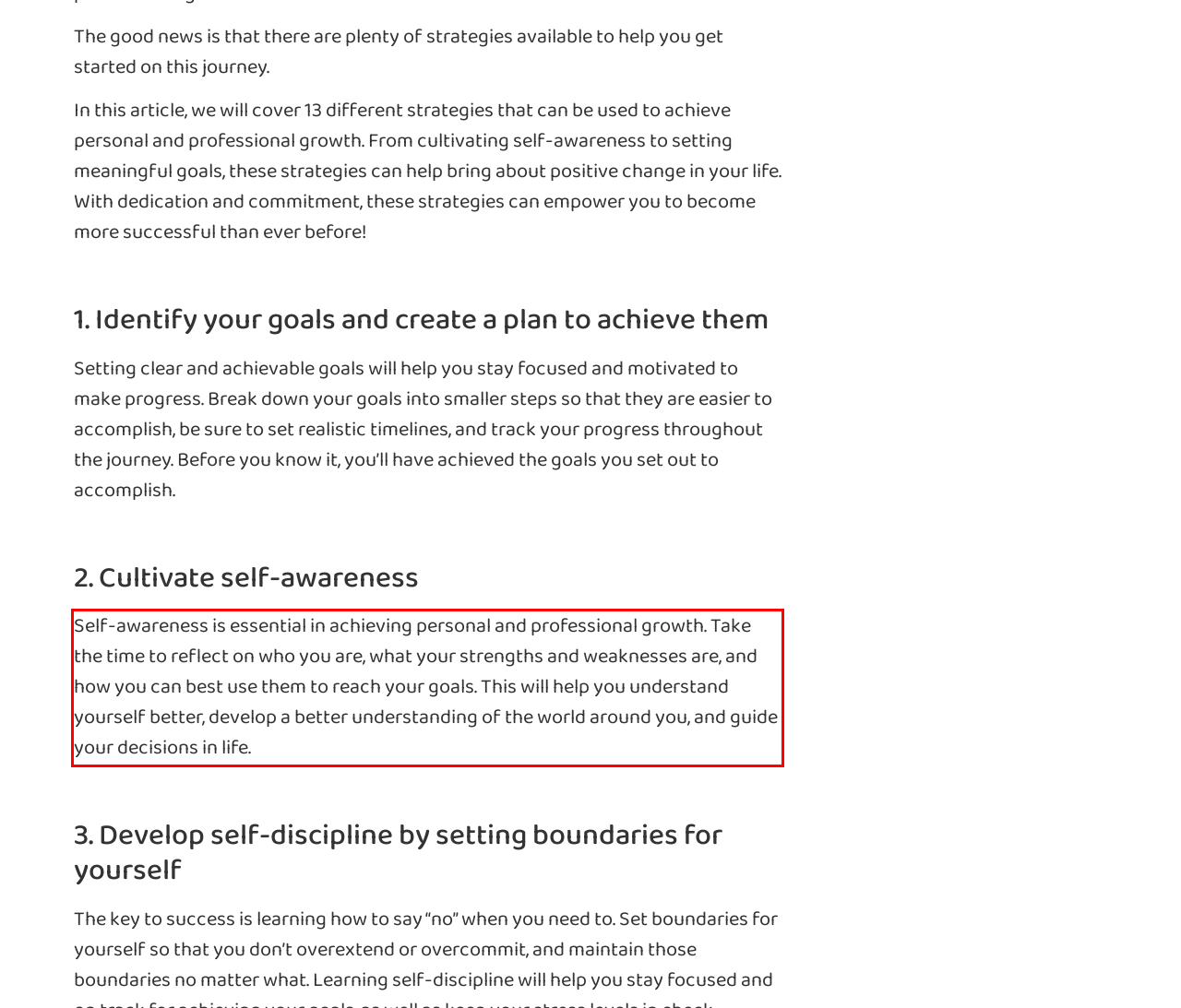Perform OCR on the text inside the red-bordered box in the provided screenshot and output the content.

Self-awareness is essential in achieving personal and professional growth. Take the time to reflect on who you are, what your strengths and weaknesses are, and how you can best use them to reach your goals. This will help you understand yourself better, develop a better understanding of the world around you, and guide your decisions in life.